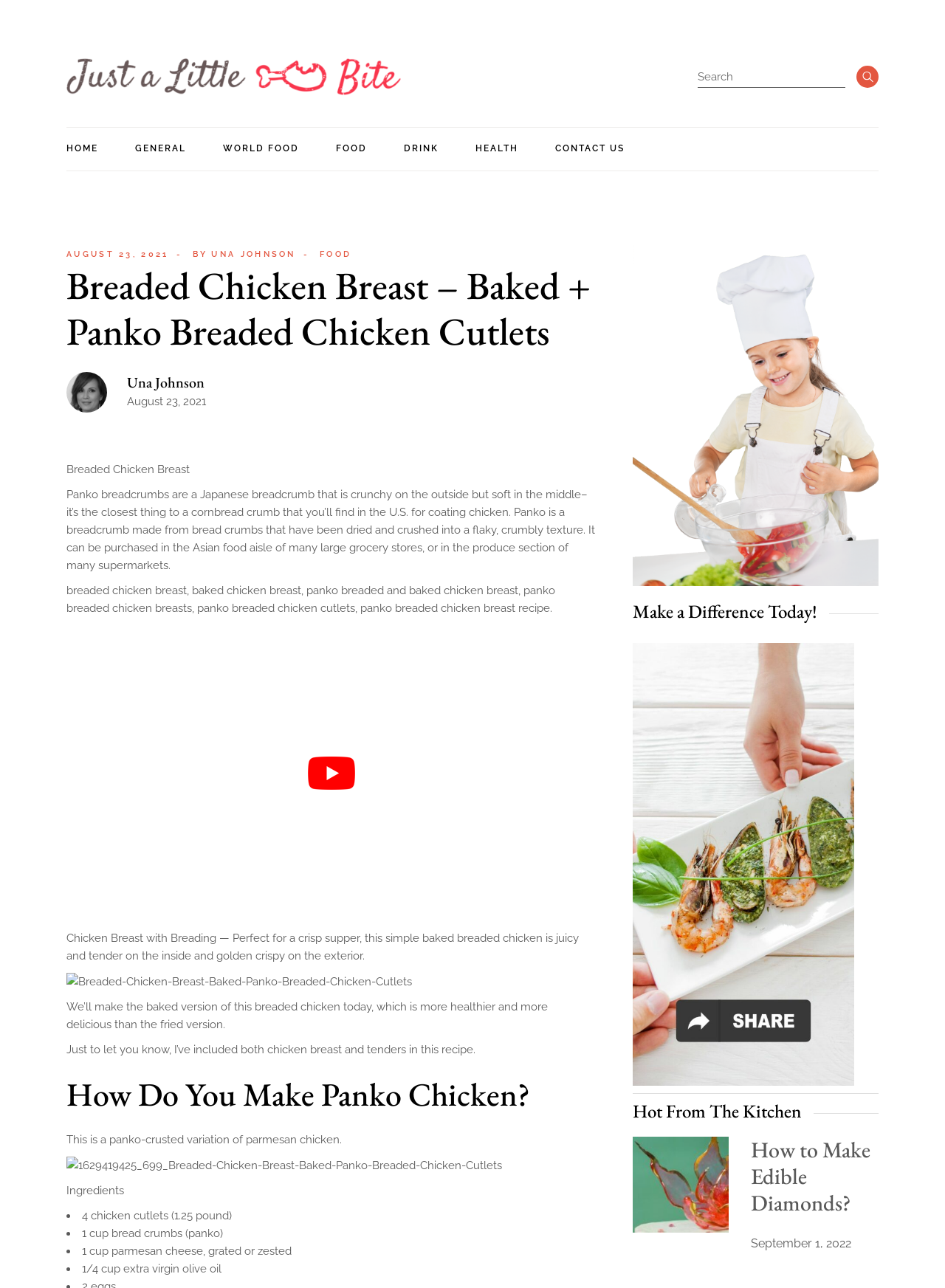Identify the bounding box for the described UI element: "August 23, 2021".

[0.07, 0.193, 0.179, 0.203]